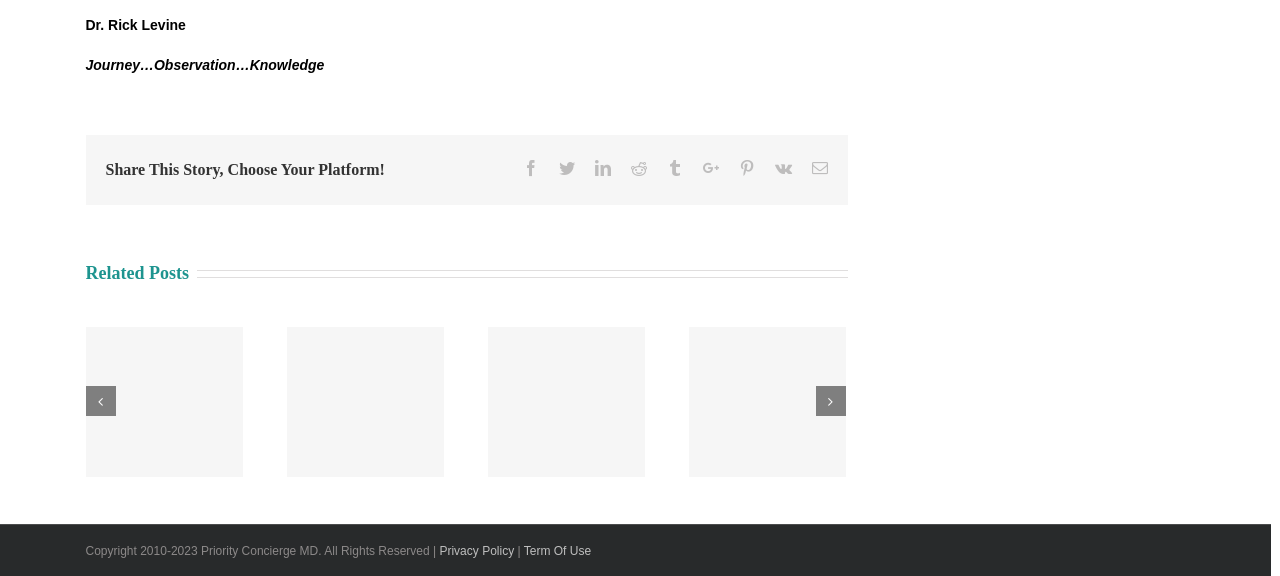Pinpoint the bounding box coordinates of the clickable area necessary to execute the following instruction: "View related post Doctor’s Notes: Fall 2021 – Riding the Rapids". The coordinates should be given as four float numbers between 0 and 1, namely [left, top, right, bottom].

[0.28, 0.656, 0.362, 0.789]